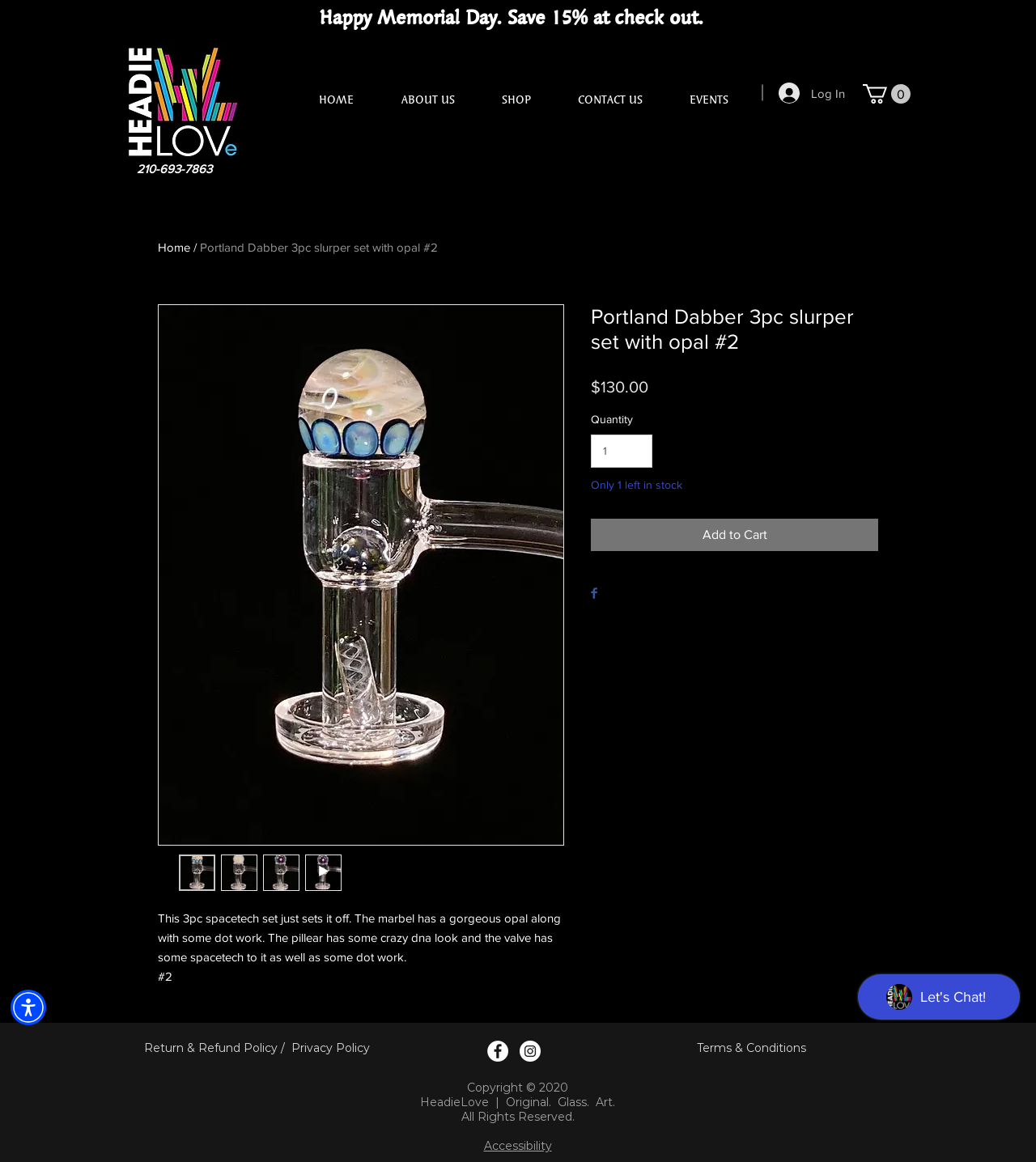What is the phone number displayed on the webpage?
Use the information from the screenshot to give a comprehensive response to the question.

I found the phone number by looking at the heading element with the text '210-693-7863' located at the top of the webpage.